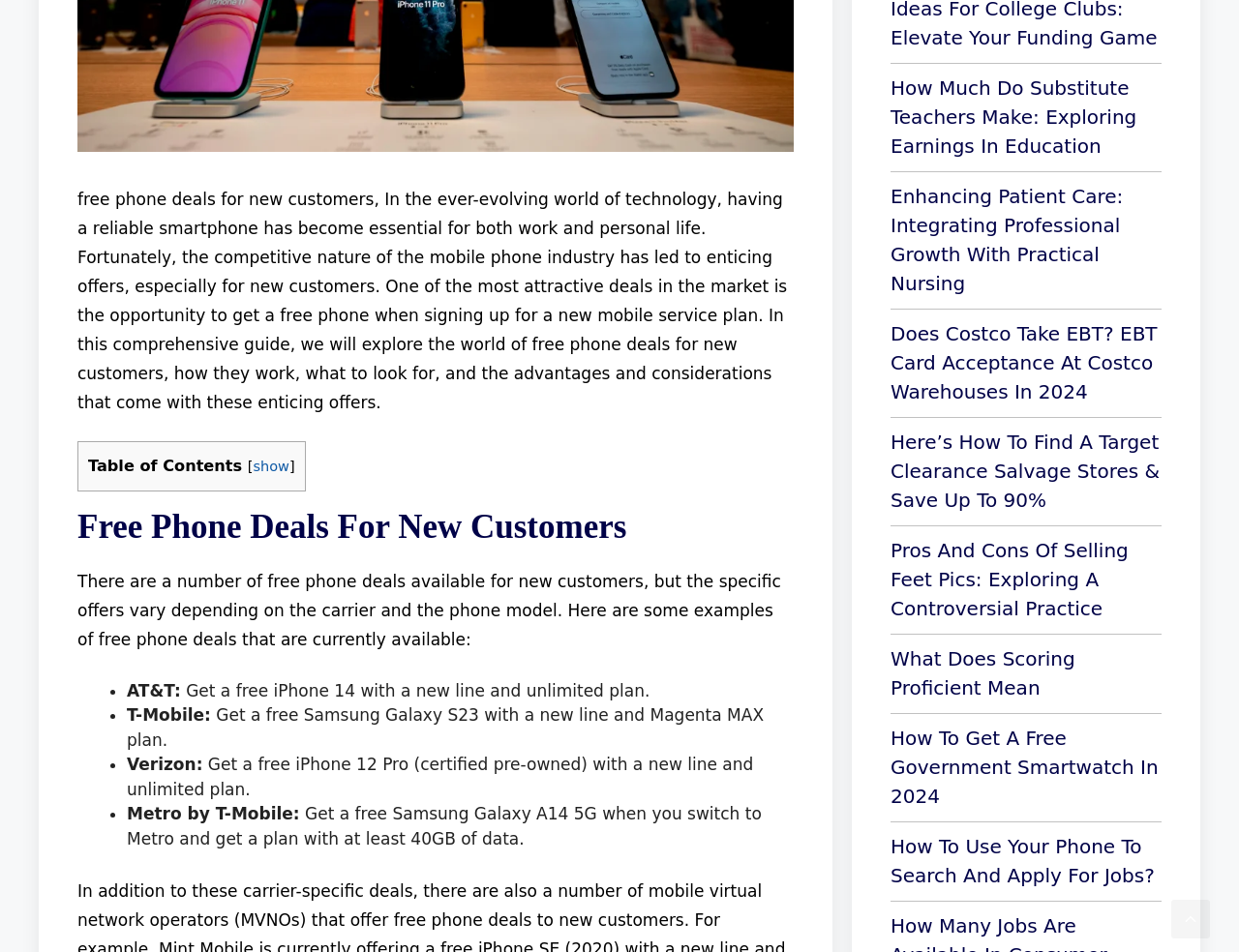Refer to the element description what does scoring proficient mean and identify the corresponding bounding box in the screenshot. Format the coordinates as (top-left x, top-left y, bottom-right x, bottom-right y) with values in the range of 0 to 1.

[0.719, 0.679, 0.868, 0.734]